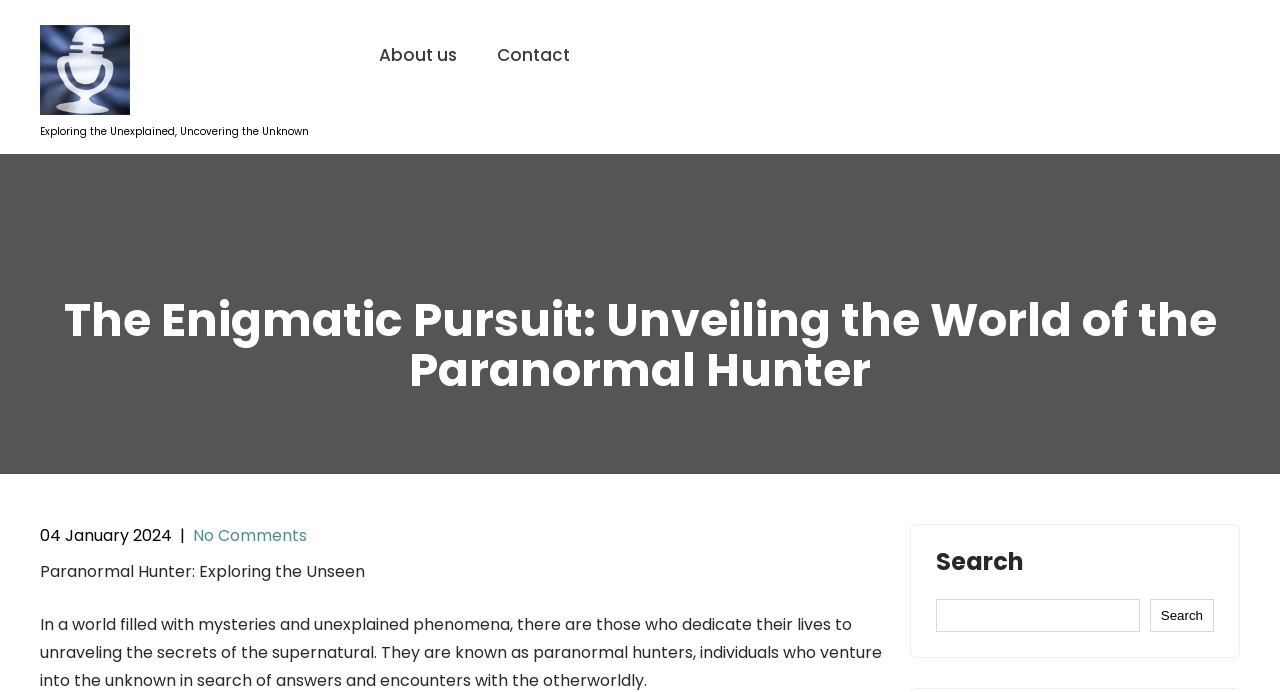What is the title or heading displayed on the webpage?

The Enigmatic Pursuit: Unveiling the World of the Paranormal Hunter